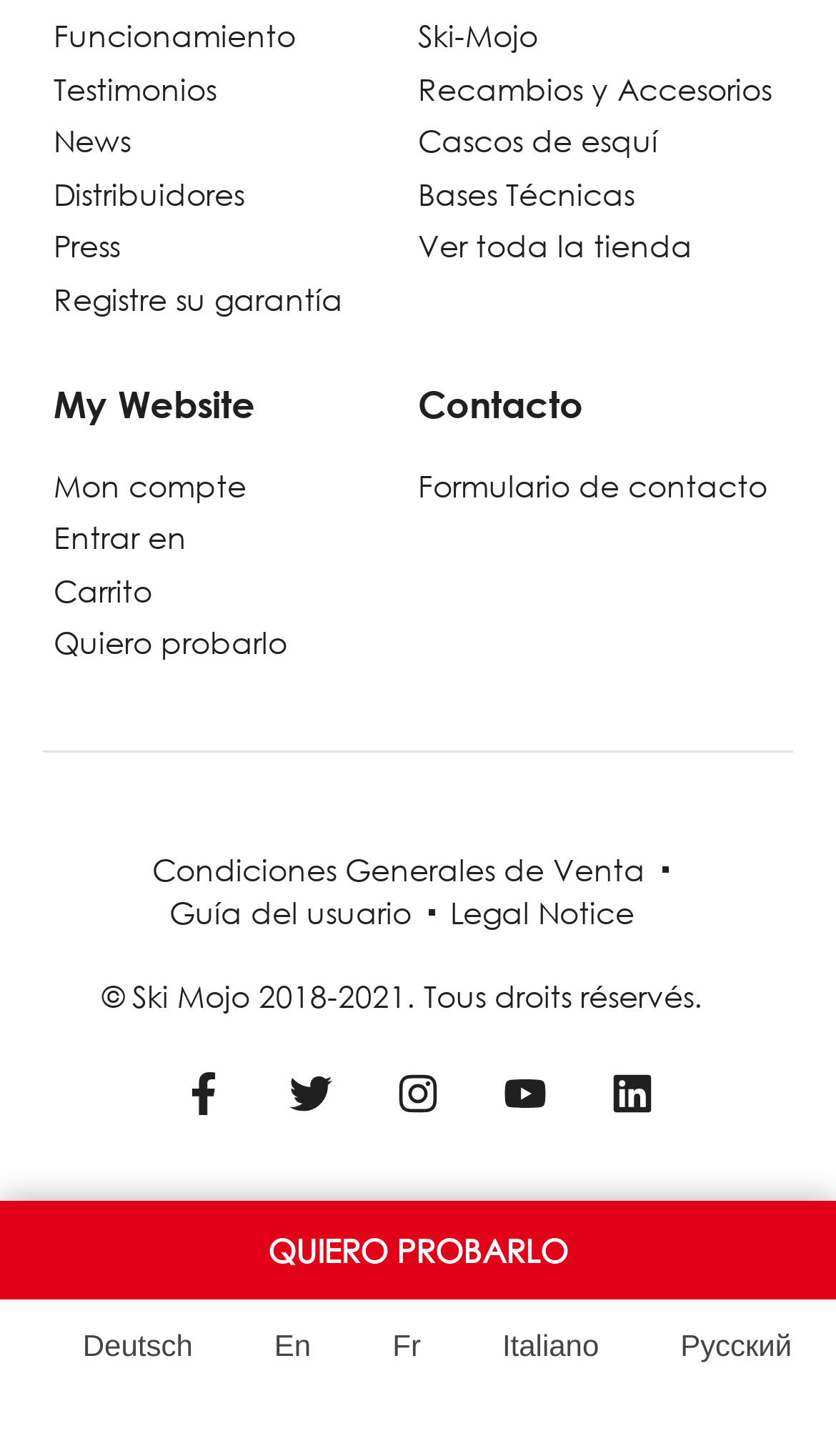How many links are there in the 'My Website' section?
Craft a detailed and extensive response to the question.

I examined the 'My Website' section and counted the number of links, which are 'Mon compte', 'Entrar en', 'Carrito', 'Quiero probarlo', and 'Registre su garantía'.